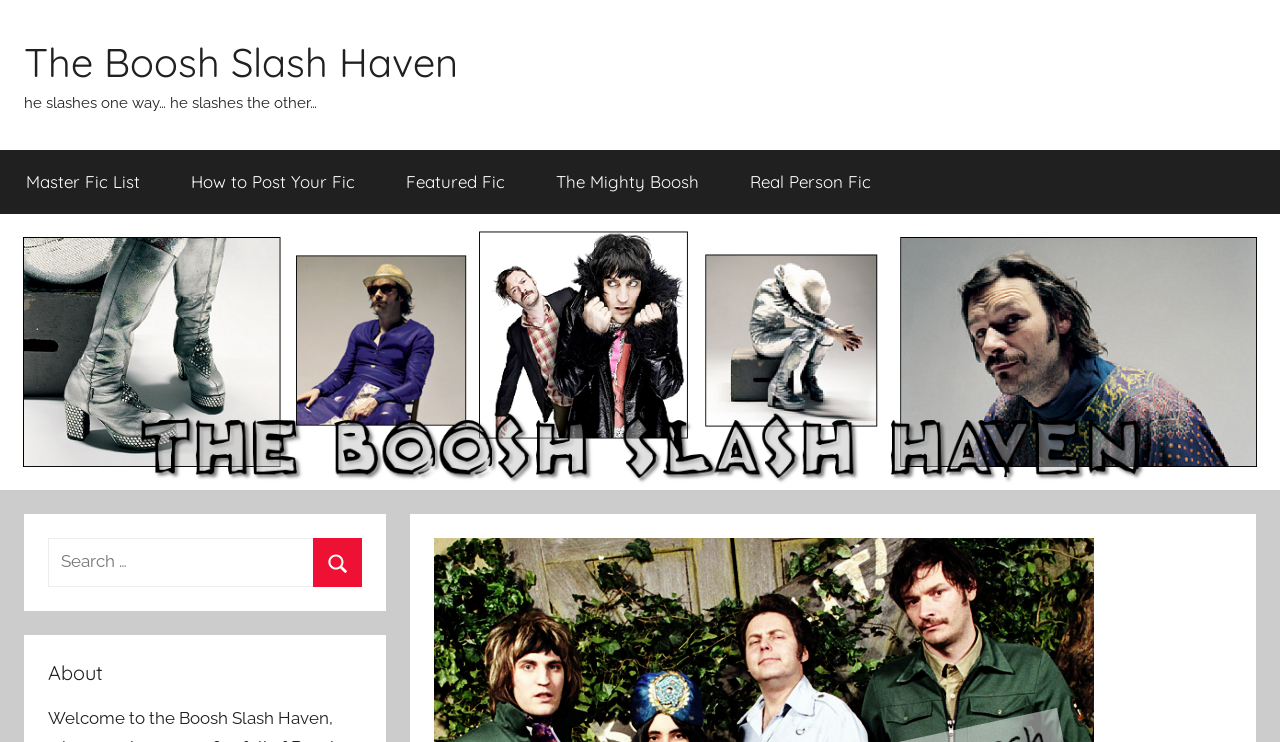Summarize the webpage comprehensively, mentioning all visible components.

The webpage is titled "Sleepover – The Boosh Slash Haven" and appears to be a fan-made website dedicated to The Mighty Boosh, a British comedy troupe. At the top-left corner, there is a "Skip to content" link, followed by a link to the website's title, "The Boosh Slash Haven". Below this, there is a brief quote "he slashes one way… he slashes the other…" in a static text element.

To the right of the quote, there is a primary navigation menu with five links: "Master Fic List", "How to Post Your Fic", "Featured Fic", "The Mighty Boosh", and "Real Person Fic". These links are arranged horizontally, taking up about two-thirds of the screen width.

Below the navigation menu, there is a large image that spans the entire width of the screen, with the website's title "The Boosh Slash Haven" written above it. The image appears to be a banner or a logo for the website.

In the bottom-left corner, there is a search bar with a search box and a "Search" button. Above the search bar, there is a heading that reads "About", which suggests that this section may contain information about the website or its purpose.

Overall, the webpage has a simple and organized layout, with a clear focus on The Mighty Boosh and its fan community.